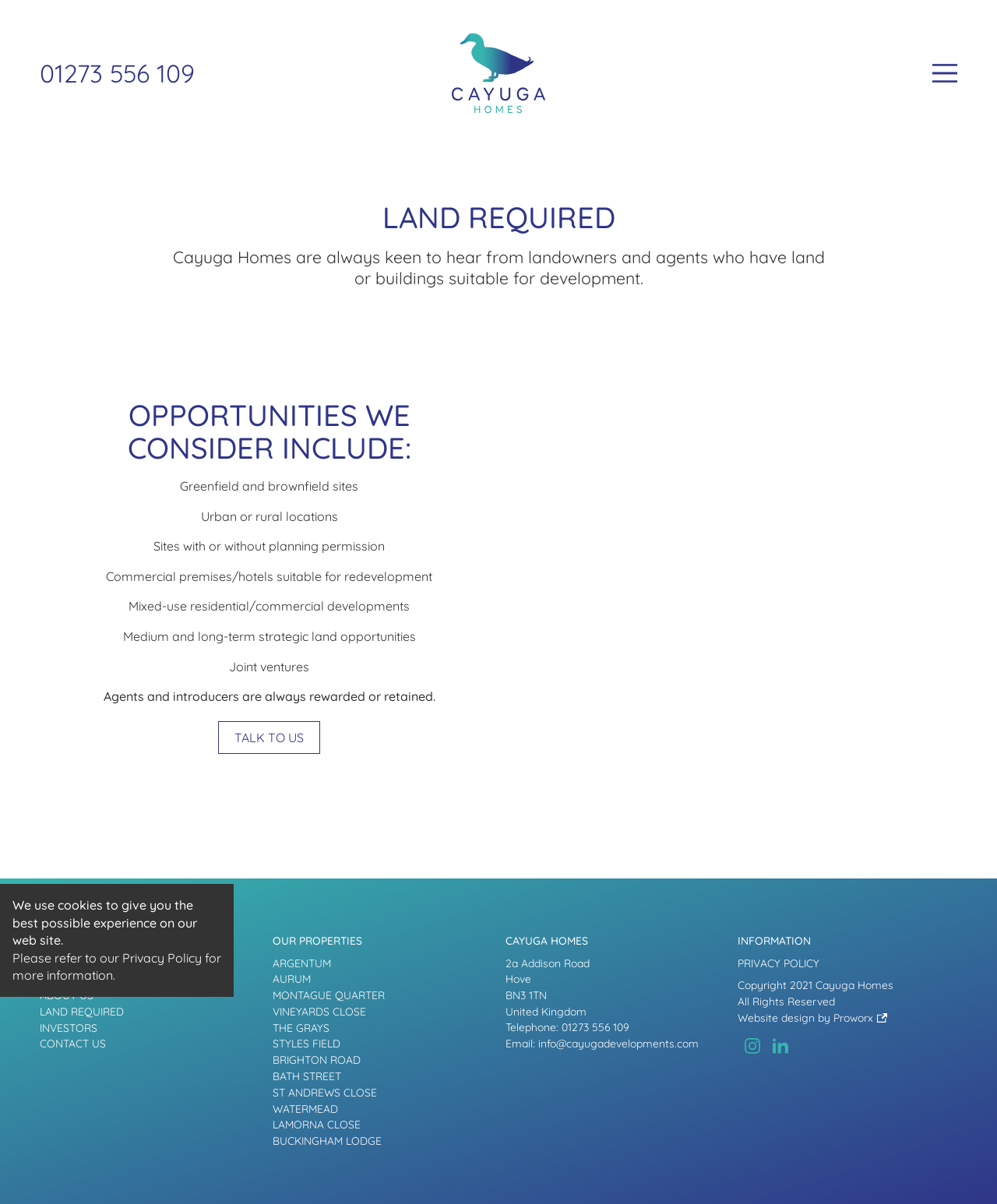Locate the bounding box coordinates of the item that should be clicked to fulfill the instruction: "Check the 'PRIVACY POLICY'".

[0.74, 0.793, 0.822, 0.807]